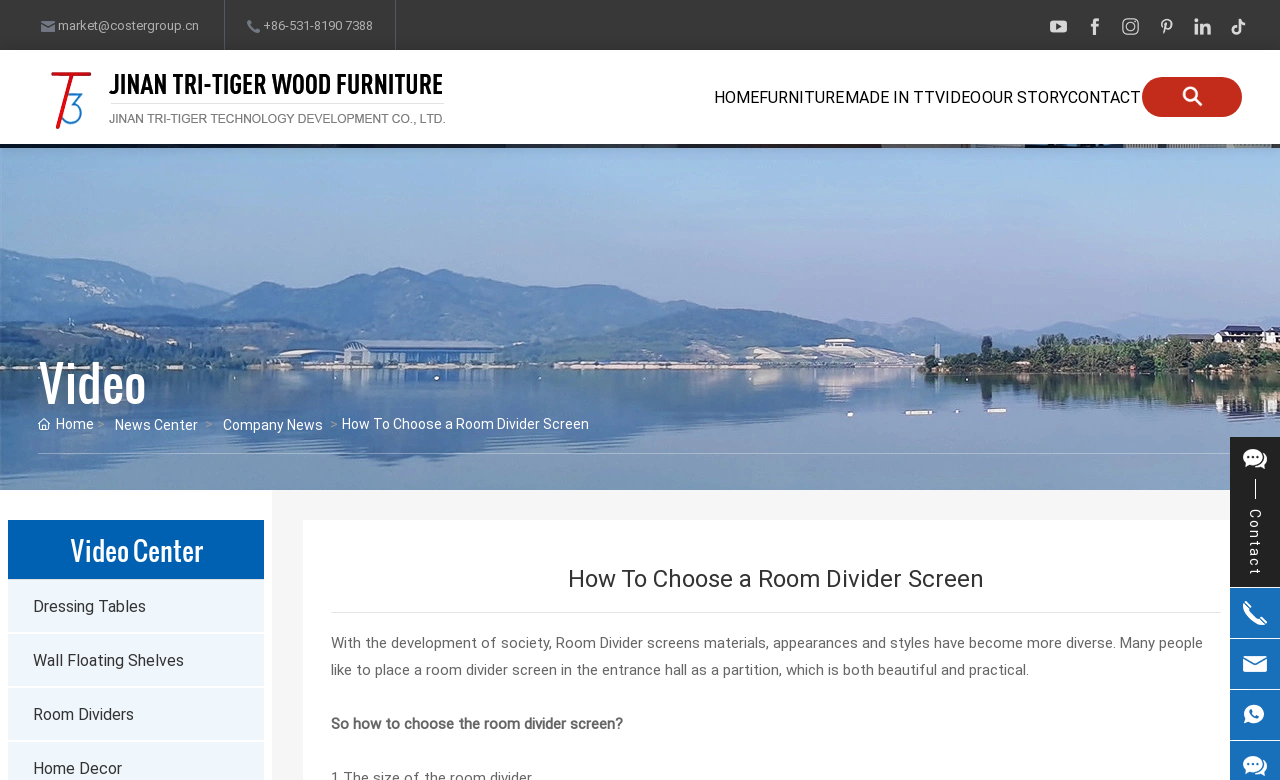Please locate the bounding box coordinates of the element that needs to be clicked to achieve the following instruction: "Watch the video". The coordinates should be four float numbers between 0 and 1, i.e., [left, top, right, bottom].

[0.03, 0.445, 0.115, 0.535]